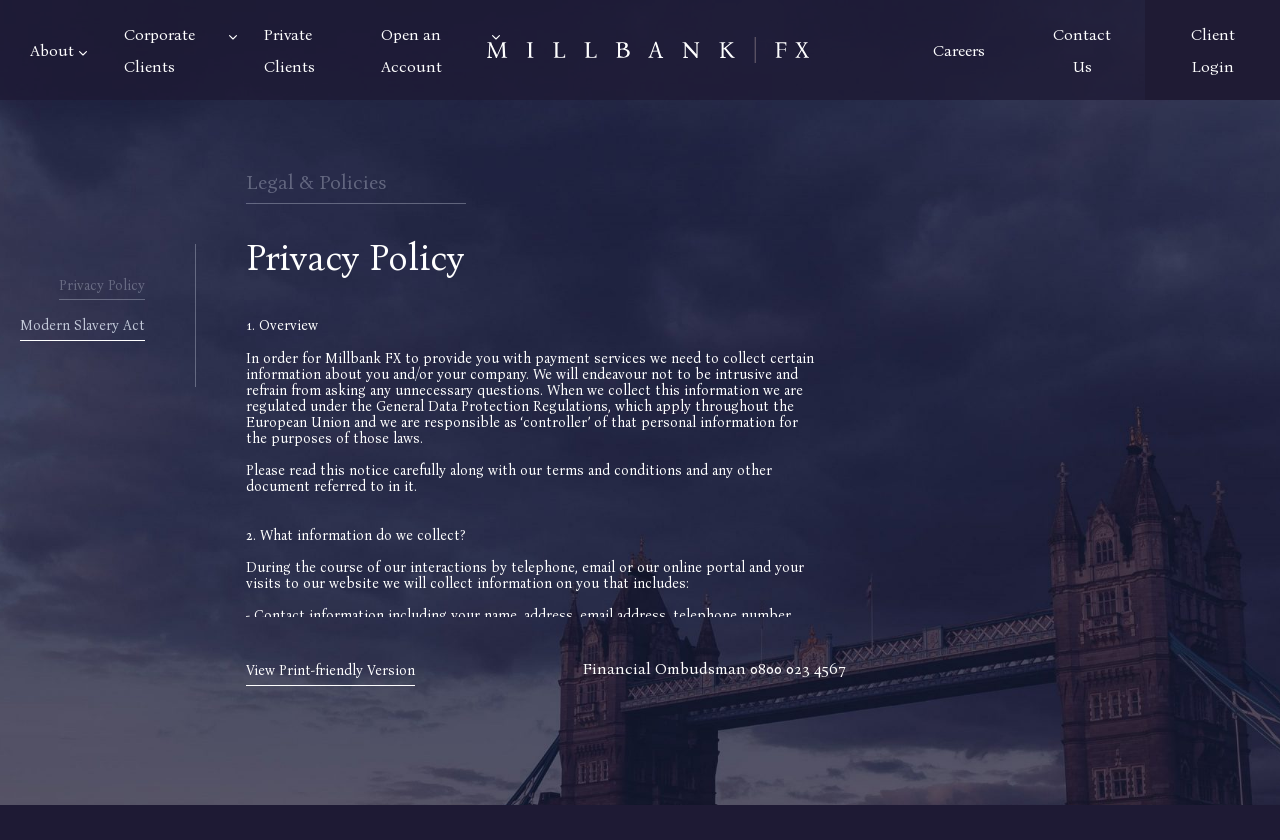Is GPS information captured about users?
Answer the question with a detailed and thorough explanation.

According to the webpage, Millbank FX collects information about the device being used, but they do not capture GPS information about users.